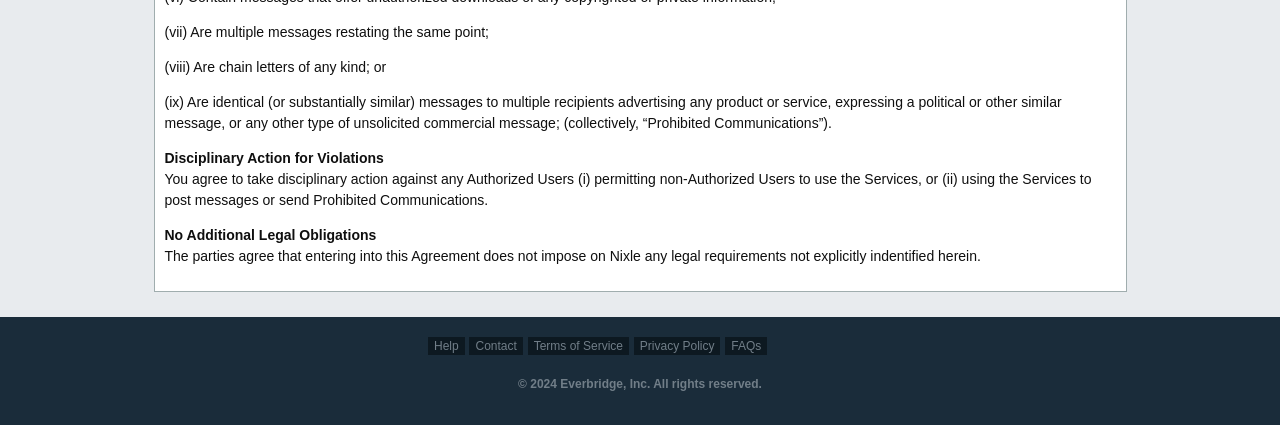What is the relationship between Nixle and the user?
Based on the image, give a concise answer in the form of a single word or short phrase.

Service provider and user